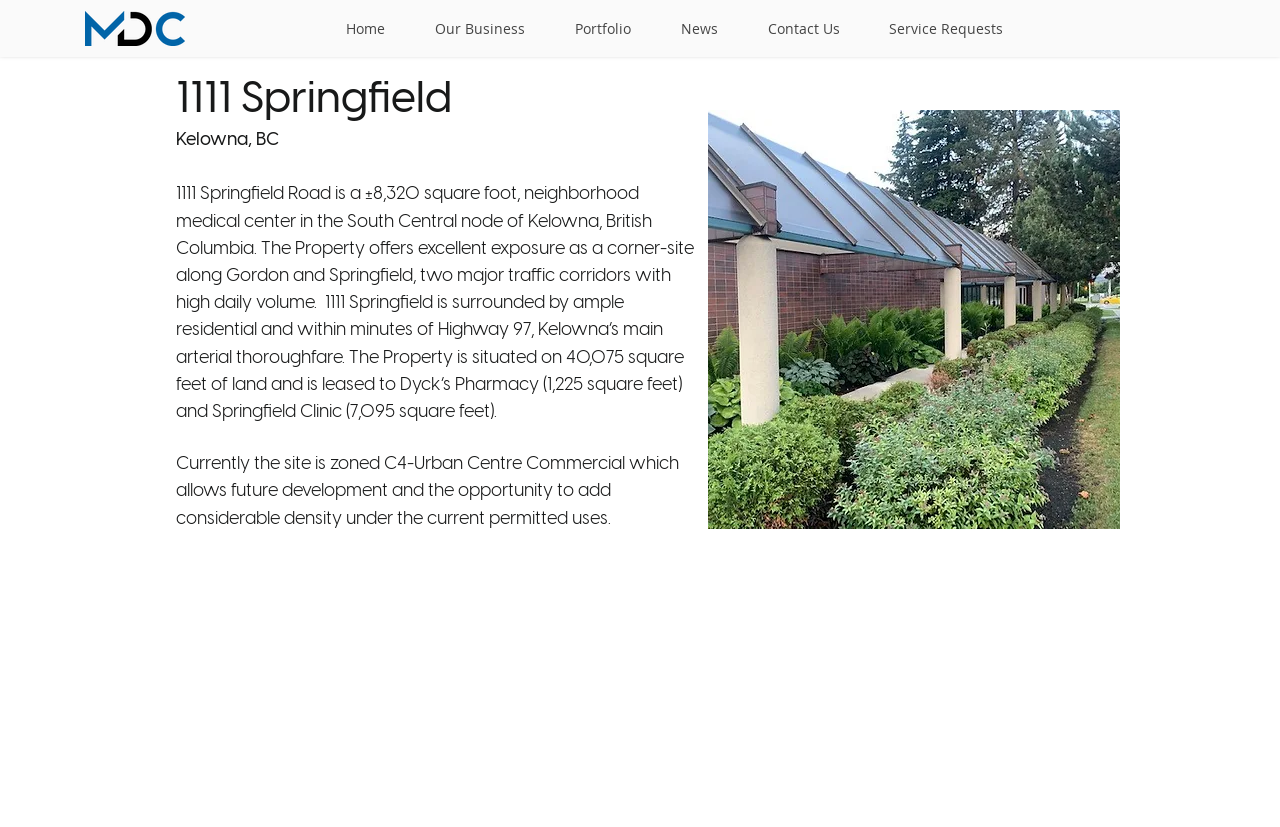Please provide a one-word or phrase answer to the question: 
What is the size of the property in square feet?

40,075